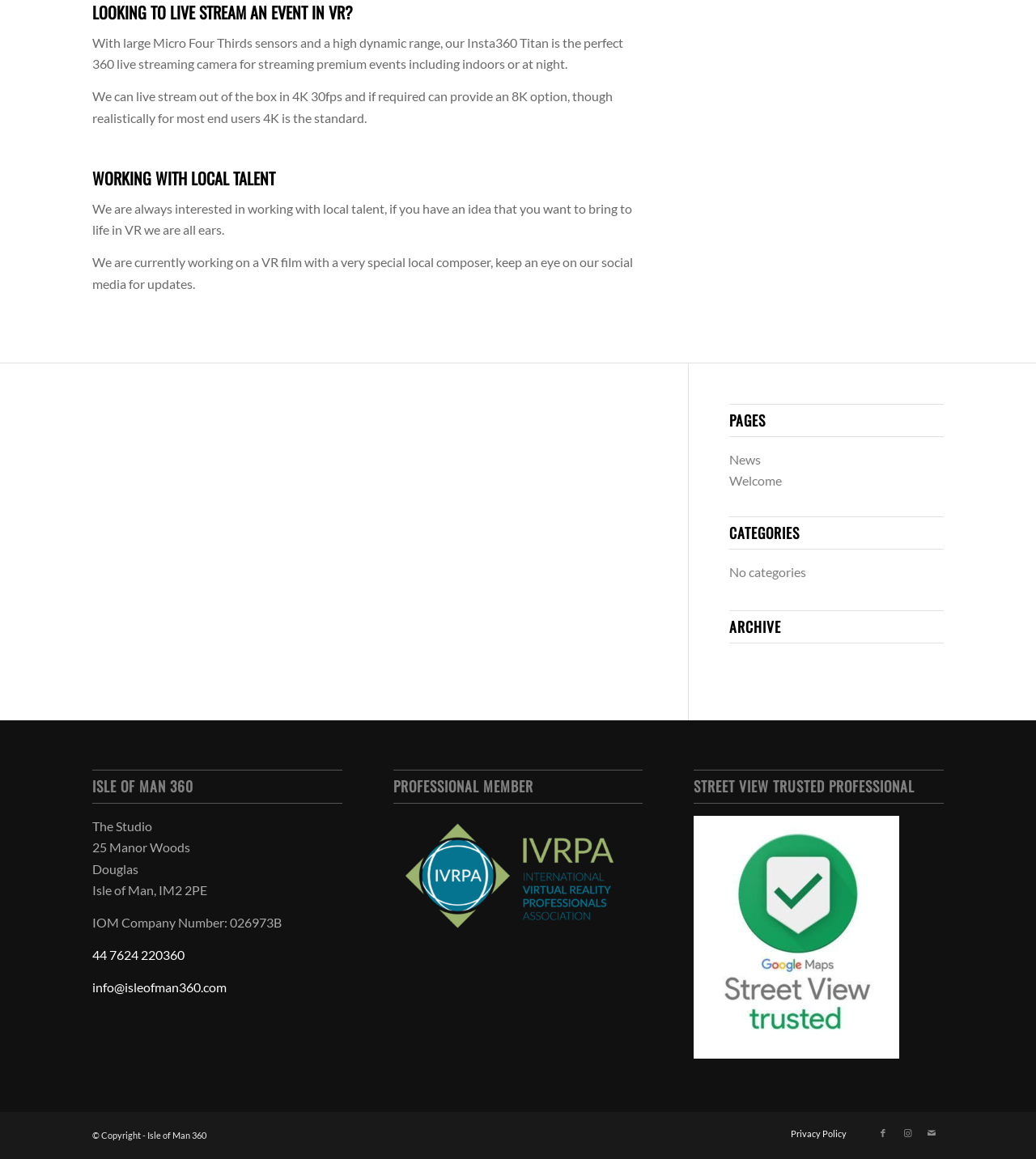What is the purpose of Insta360 Titan?
Answer the question with a single word or phrase by looking at the picture.

Live streaming camera